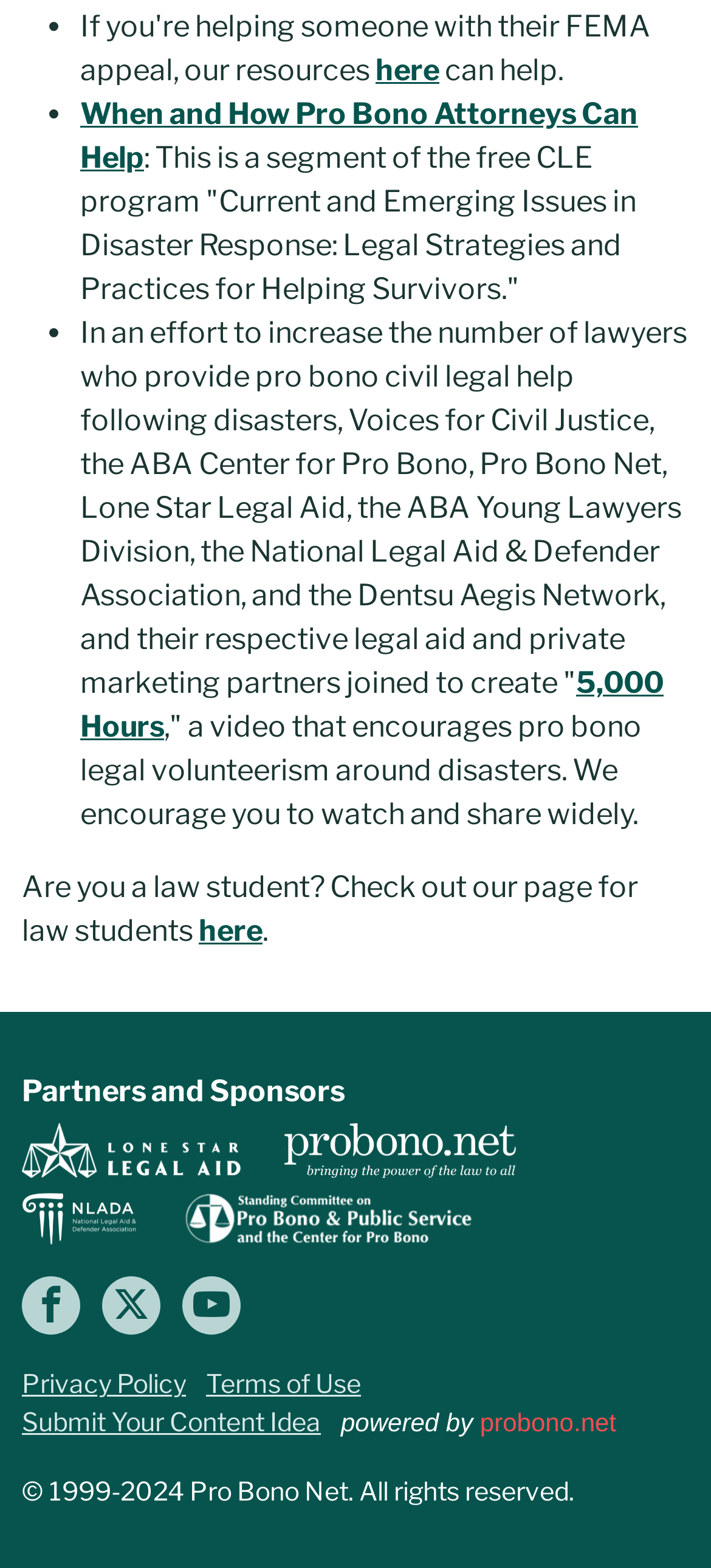Determine the bounding box coordinates of the clickable region to carry out the instruction: "read about When and How Pro Bono Attorneys Can Help".

[0.113, 0.062, 0.897, 0.112]